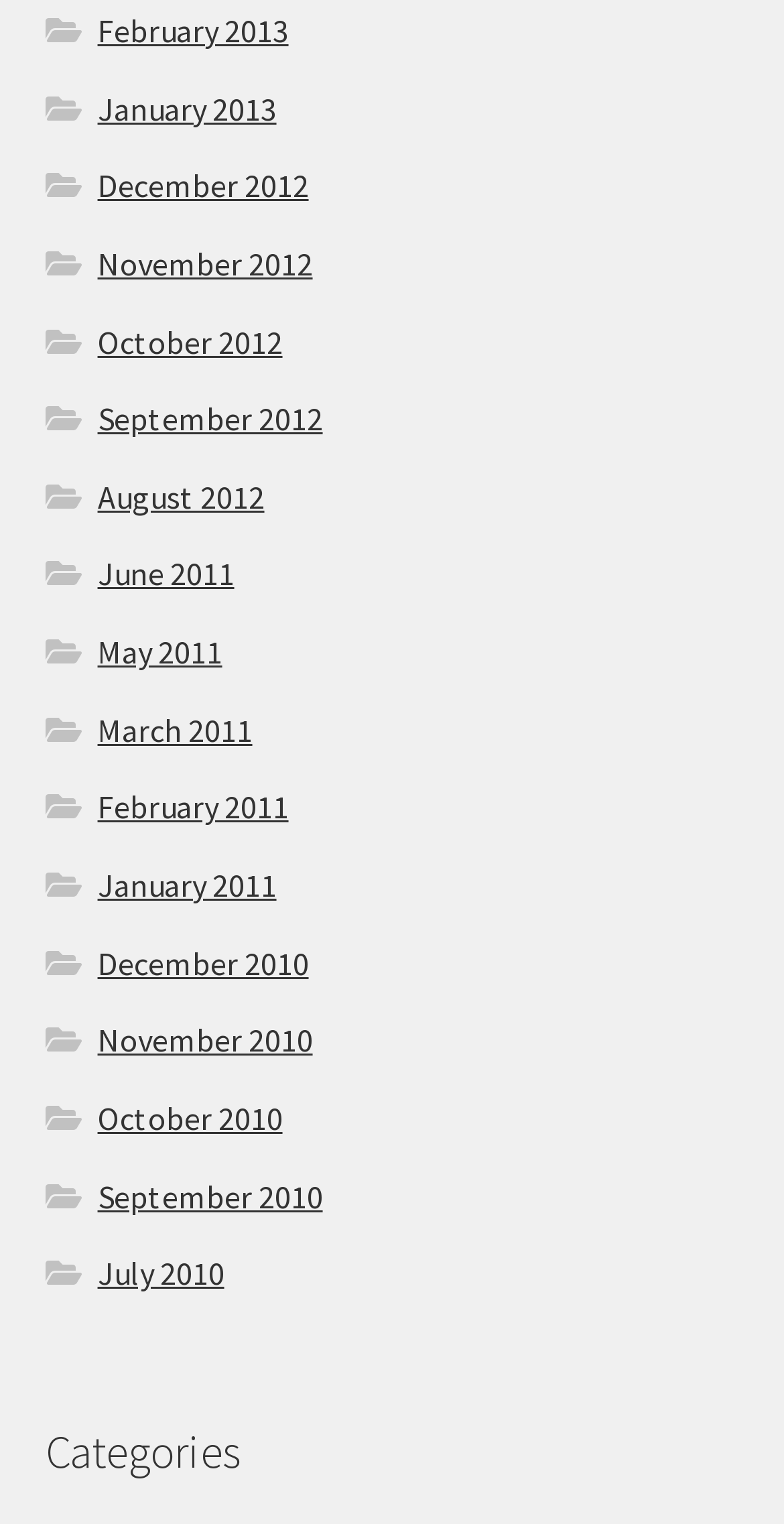What are the categories listed on this webpage?
Refer to the image and provide a one-word or short phrase answer.

Months